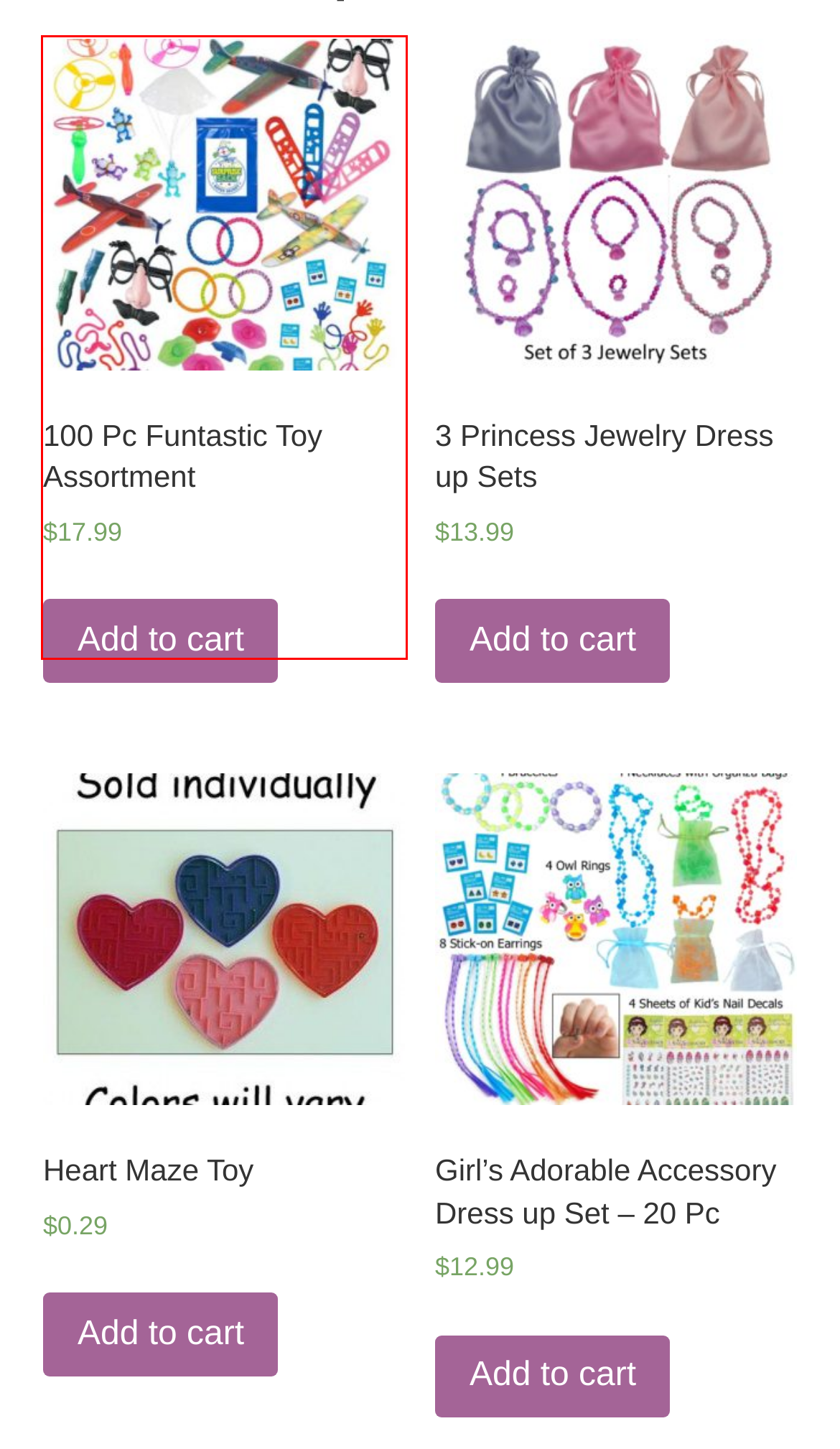Given a screenshot of a webpage with a red bounding box, please pick the webpage description that best fits the new webpage after clicking the element inside the bounding box. Here are the candidates:
A. Girl's Adorable Accessory Dress up Set - 20 Pc - Secret Surprise Sack
B. 3 Princess Jewelry Dress up Sets - Secret Surprise Sack
C. All Party Favors Archives - Secret Surprise Sack
D. Pirate Archives - Secret Surprise Sack
E. Cart - Secret Surprise Sack
F. Heart Maze Toy - Secret Surprise Sack
G. Party Favors & Goody Bags Archives - Secret Surprise Sack
H. 100 Pc Funtastic Toy Assortment - Secret Surprise Sack

H